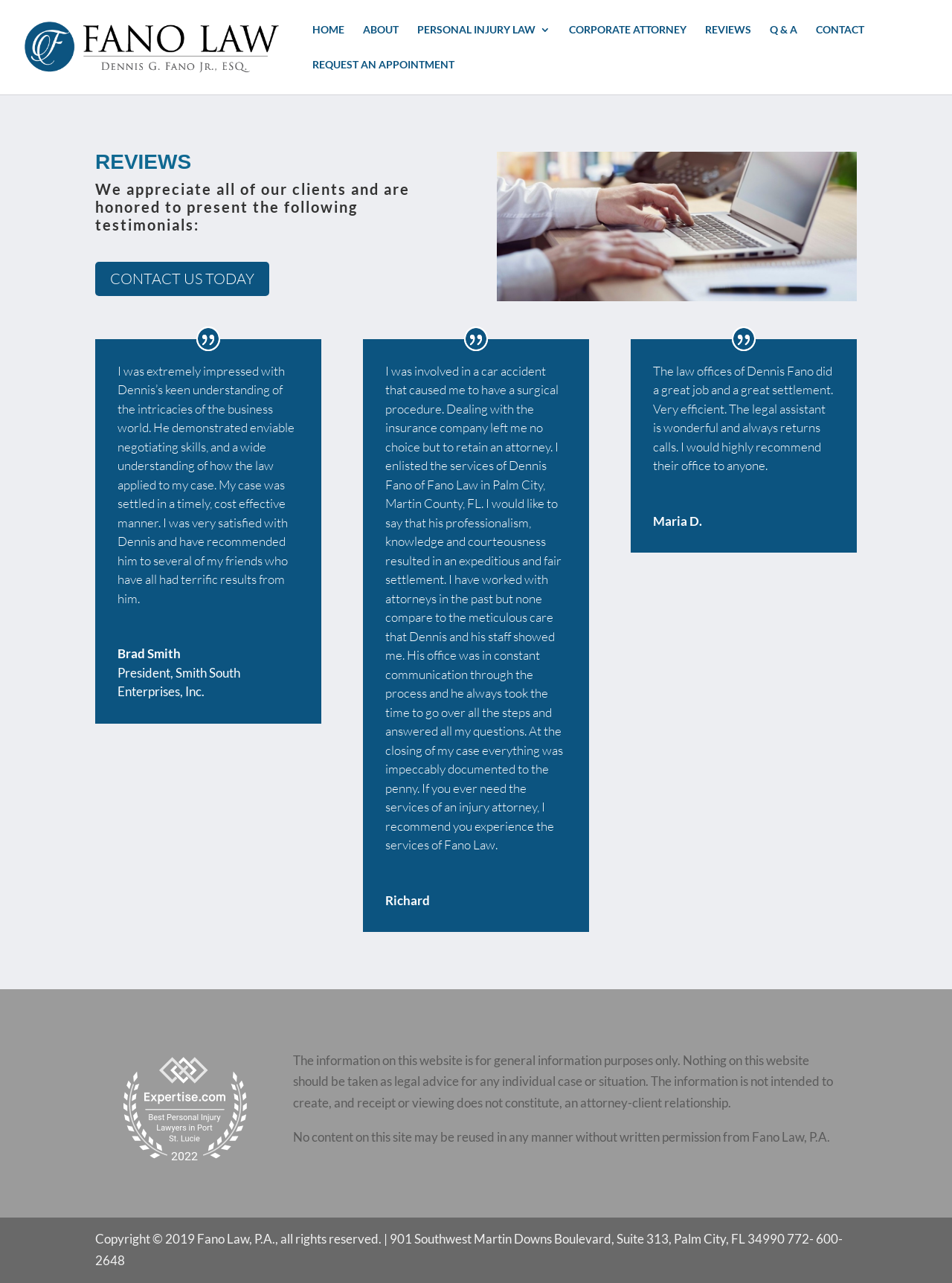Determine the bounding box coordinates of the region that needs to be clicked to achieve the task: "Contact Fano Law, P.A. today".

[0.1, 0.204, 0.283, 0.231]